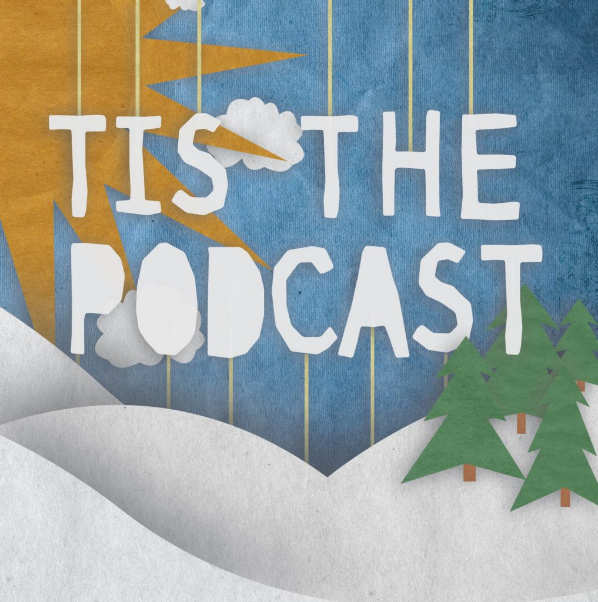Give a meticulous account of what the image depicts.

The image features a vibrant and festive design representing the podcast "Tis the Podcast." The title, prominently displayed in a playful, bold font, evokes a sense of cheer and warmth associated with the holiday season. The background showcases a blend of textures and colors, including sunny yellows, soft blues, and crisp whites, creating a wintry landscape. Stylized evergreen trees add a touch of nature, enhancing the seasonal theme. This artwork encapsulates the spirit of holiday storytelling, inviting listeners to join in the fun and discussions related to Christmas episodes and nostalgic tales.